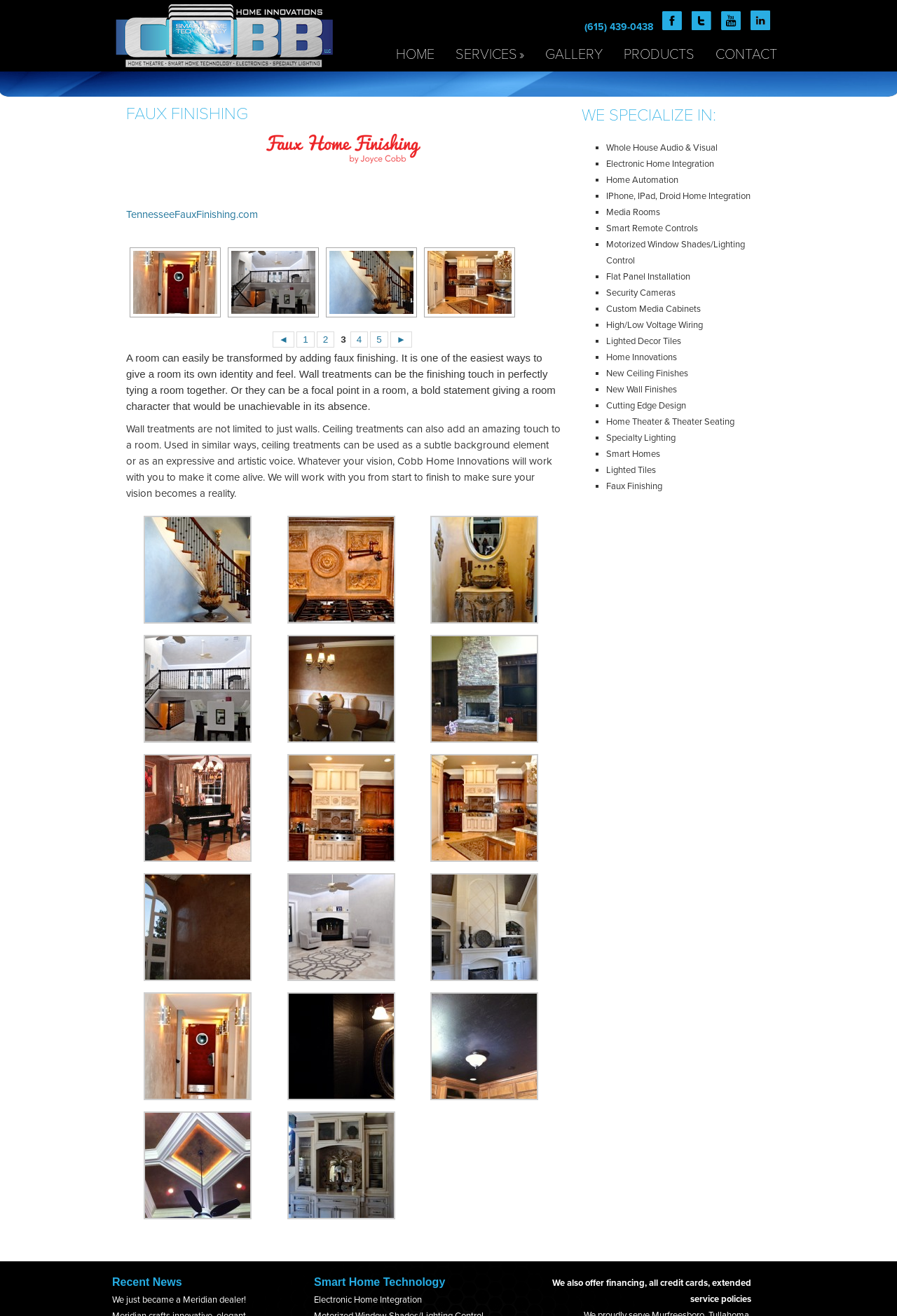Please find the bounding box coordinates of the section that needs to be clicked to achieve this instruction: "Click the phone number".

[0.652, 0.016, 0.731, 0.025]